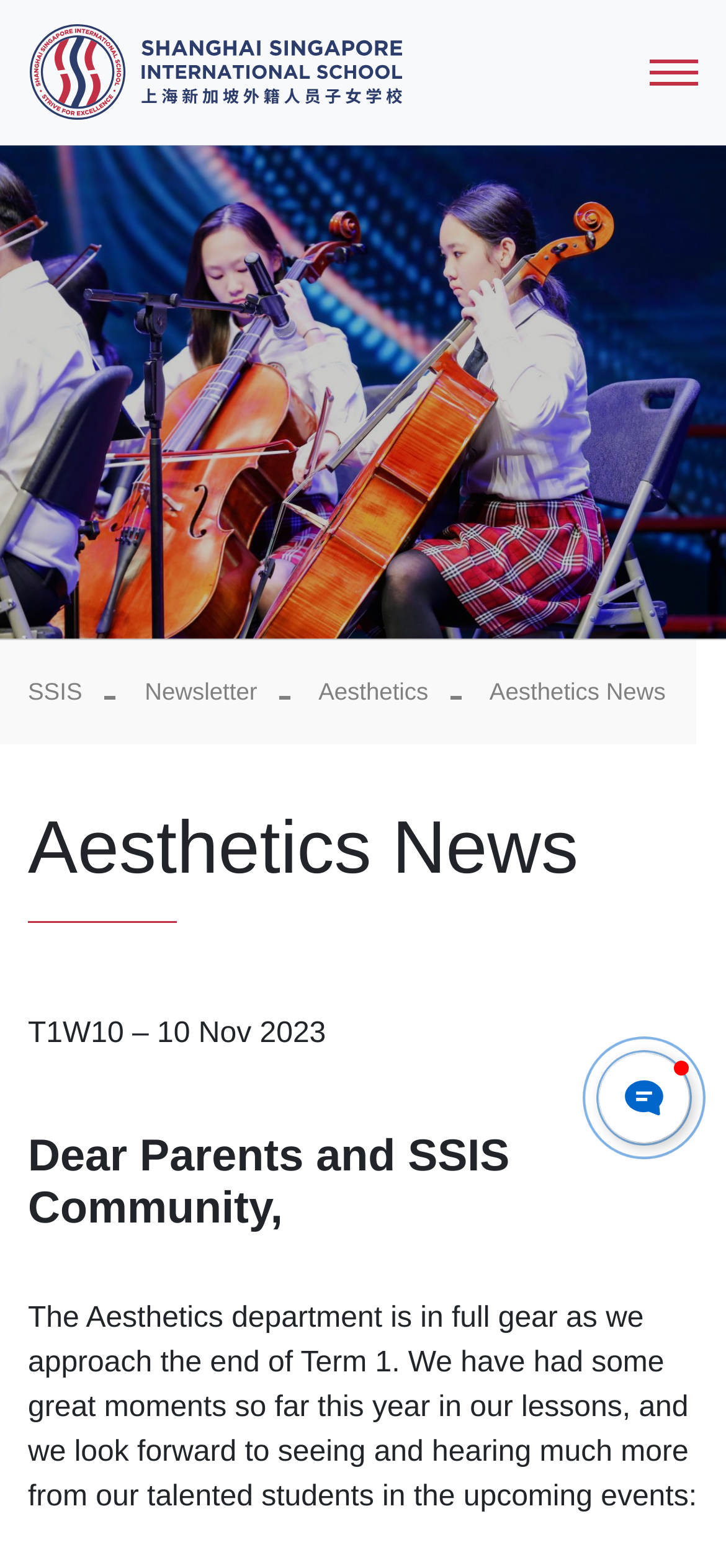Explain the contents of the webpage comprehensively.

The webpage is about the Aesthetics News of Shanghai Singapore International School (SSIS). At the top left corner, there is an SSIS logo image. Next to it, on the top right corner, there is a toggle navigation button. 

Below the logo, there is a navigation bar with four links: 'SSIS', 'Newsletter', 'Aesthetics', and a heading 'Aesthetics News'. The 'Aesthetics News' heading is also repeated as a static text below the navigation bar.

Under the navigation bar, there is a heading 'T1W10 – 10 Nov 2023' followed by a message addressed to parents and the SSIS community. The message updates on the Aesthetics department's activities, mentioning that they have had great moments in their lessons and are looking forward to upcoming events.

On the right side of the message, there is an image, but its content is not specified.